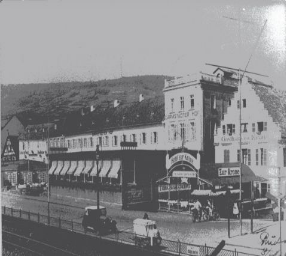What type of vehicles are parked in front of the hotel?
Answer the question in as much detail as possible.

The answer can be obtained by observing the description of the surrounding area, which mentions that 'vintage cars are parked out front', hinting at the early 20th century setting of the image.